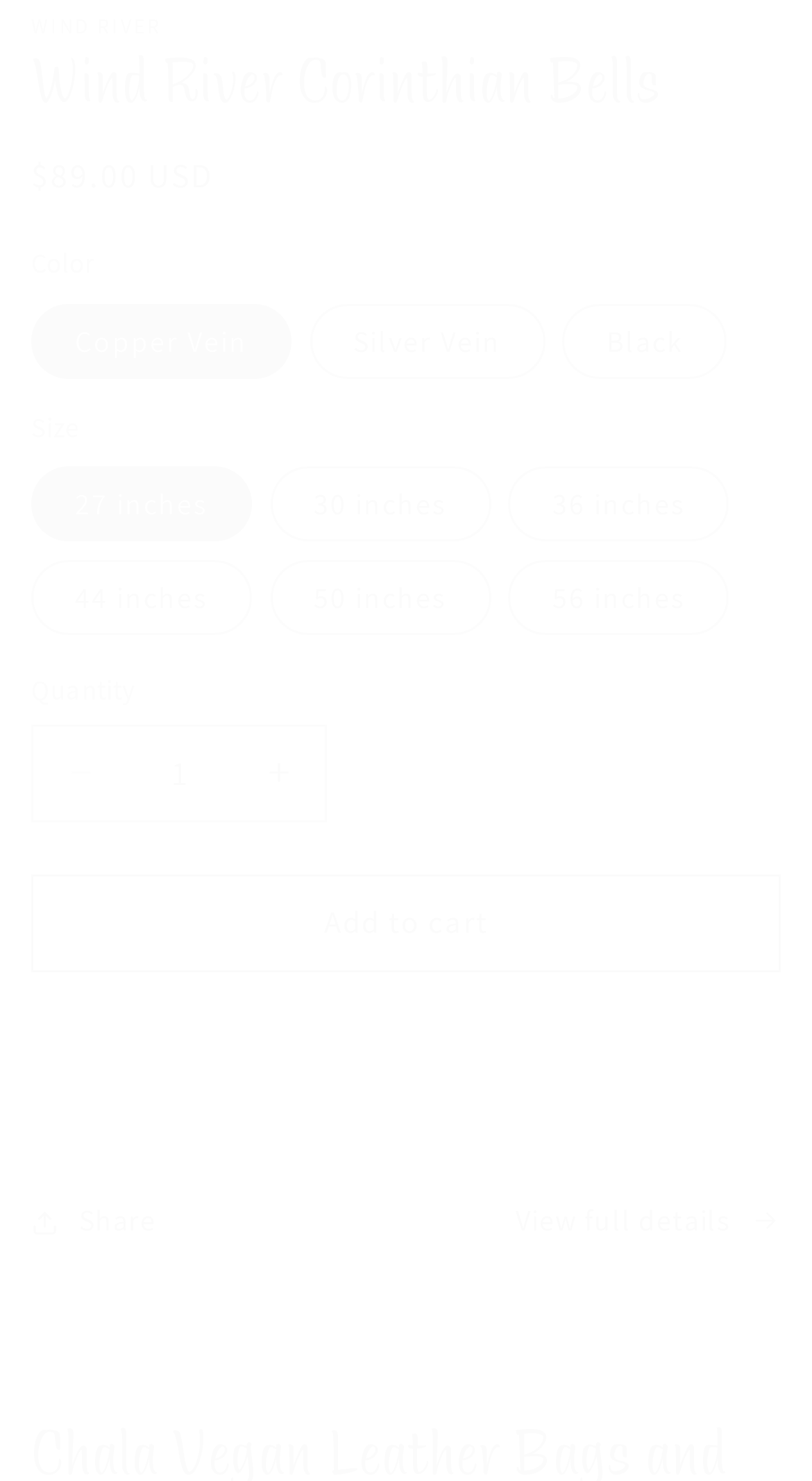What is the default size of Wind River Corinthian Bells?
Please provide a comprehensive answer based on the information in the image.

In the 'Size' section, the radio button for '27 inches' is checked, indicating that it is the default size of Wind River Corinthian Bells.